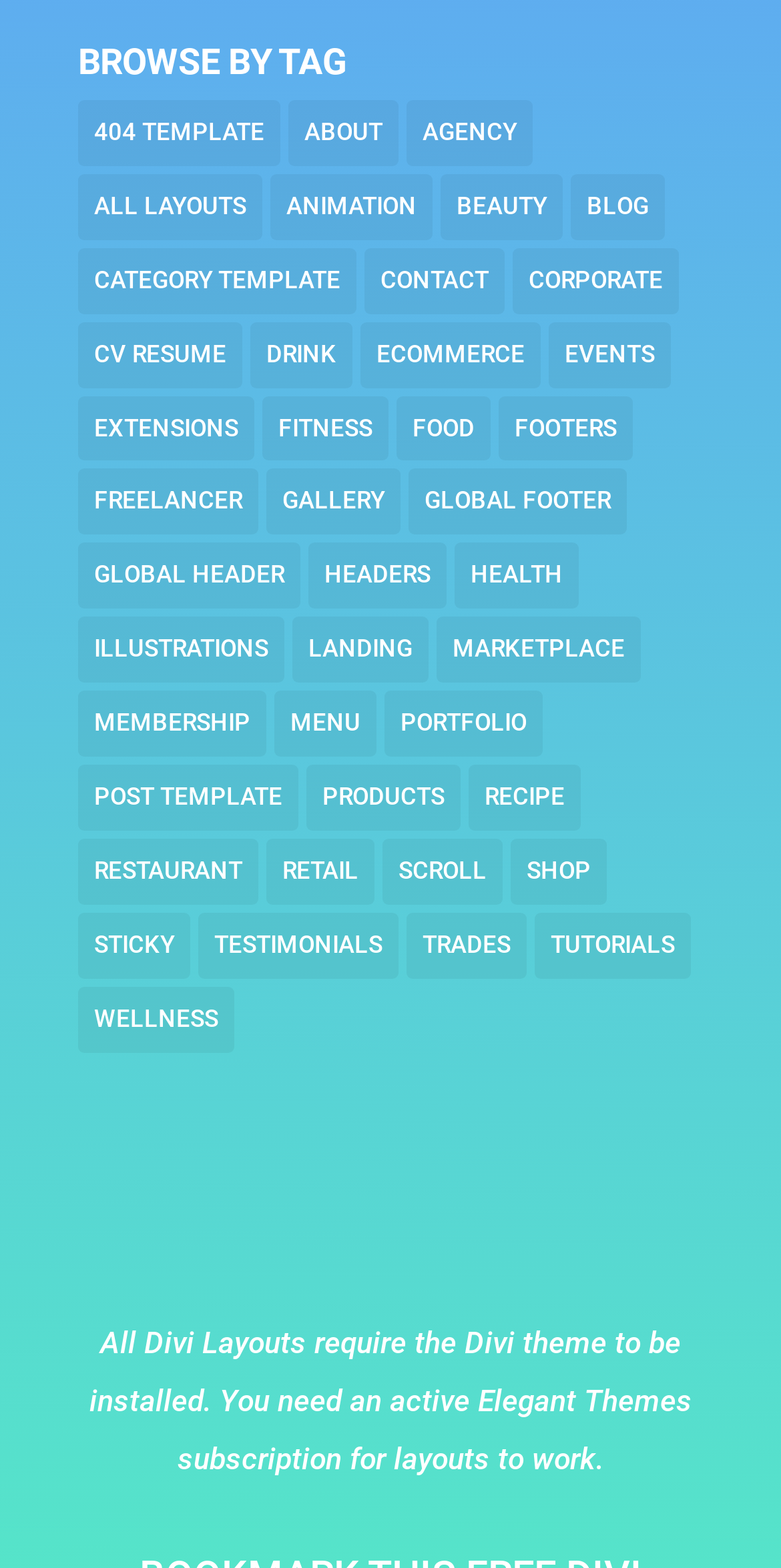Identify the bounding box coordinates for the UI element mentioned here: "Testimonials". Provide the coordinates as four float values between 0 and 1, i.e., [left, top, right, bottom].

[0.254, 0.582, 0.51, 0.624]